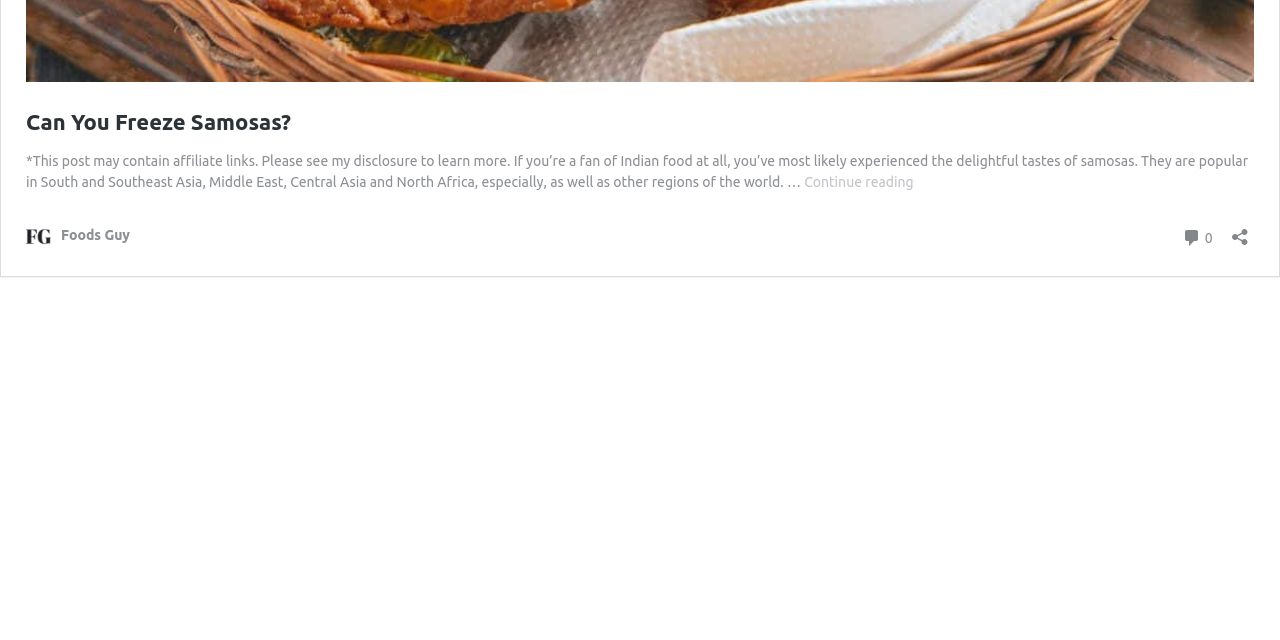Please determine the bounding box coordinates for the UI element described here. Use the format (top-left x, top-left y, bottom-right x, bottom-right y) with values bounded between 0 and 1: Foods Guy

[0.02, 0.349, 0.102, 0.388]